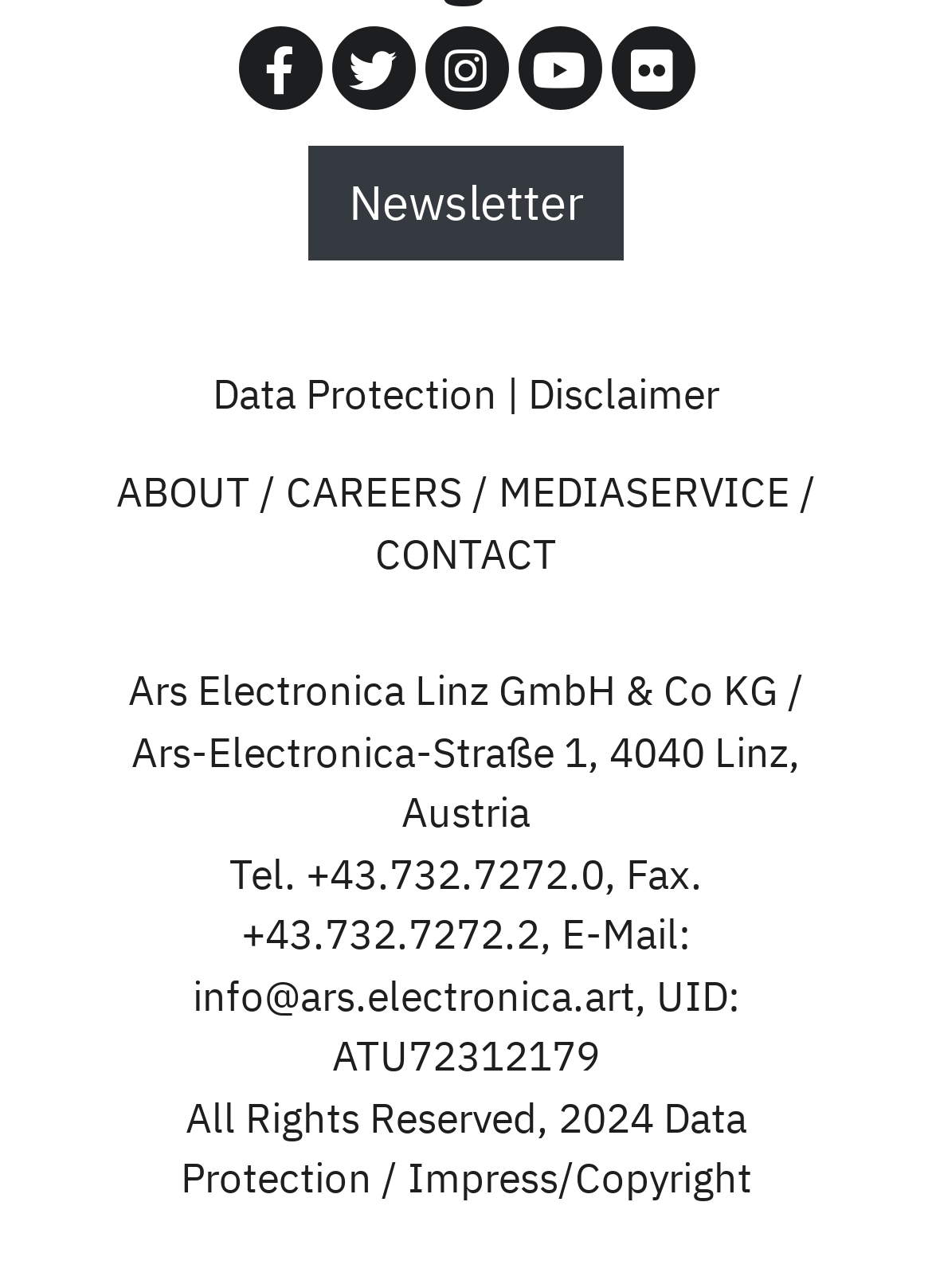What social media platforms are linked?
Answer the question with a thorough and detailed explanation.

I found the links to social media platforms at the top of the webpage, which are Facebook, Twitter, Instagram, Youtube, and Flickr.